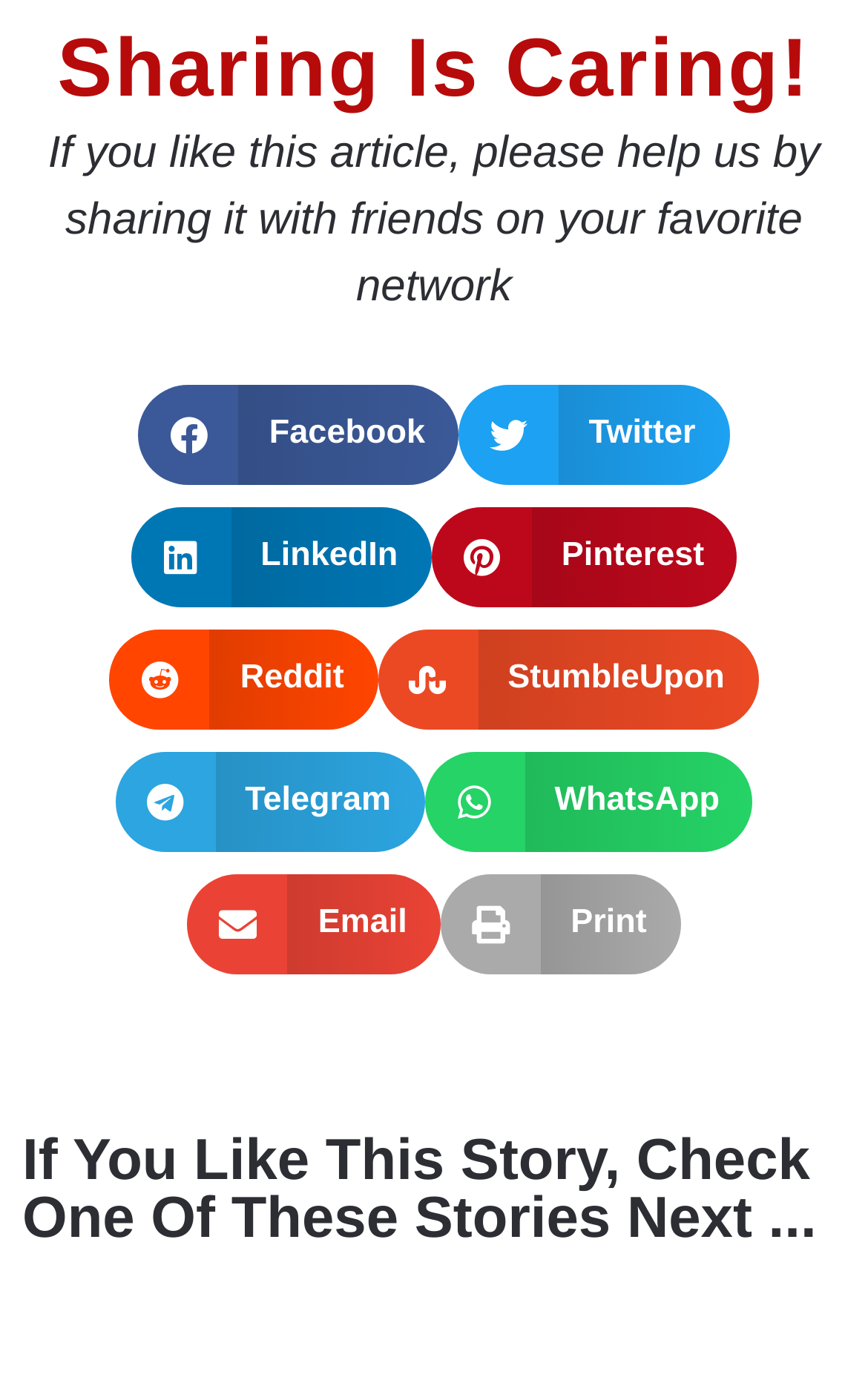Provide the bounding box coordinates of the area you need to click to execute the following instruction: "Share on LinkedIn".

[0.15, 0.362, 0.497, 0.433]